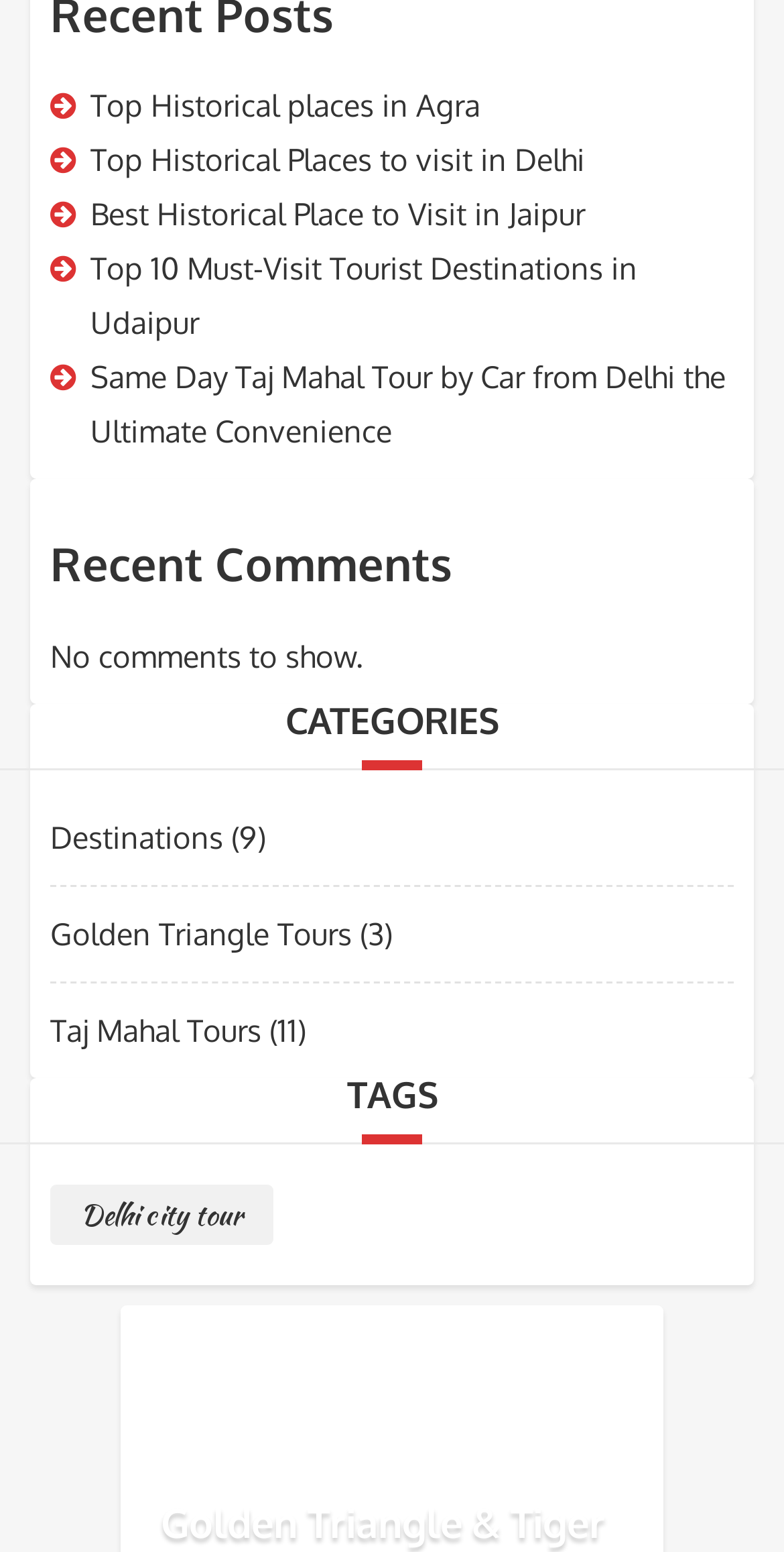Locate the bounding box coordinates of the element I should click to achieve the following instruction: "Explore Destinations".

[0.064, 0.527, 0.285, 0.552]